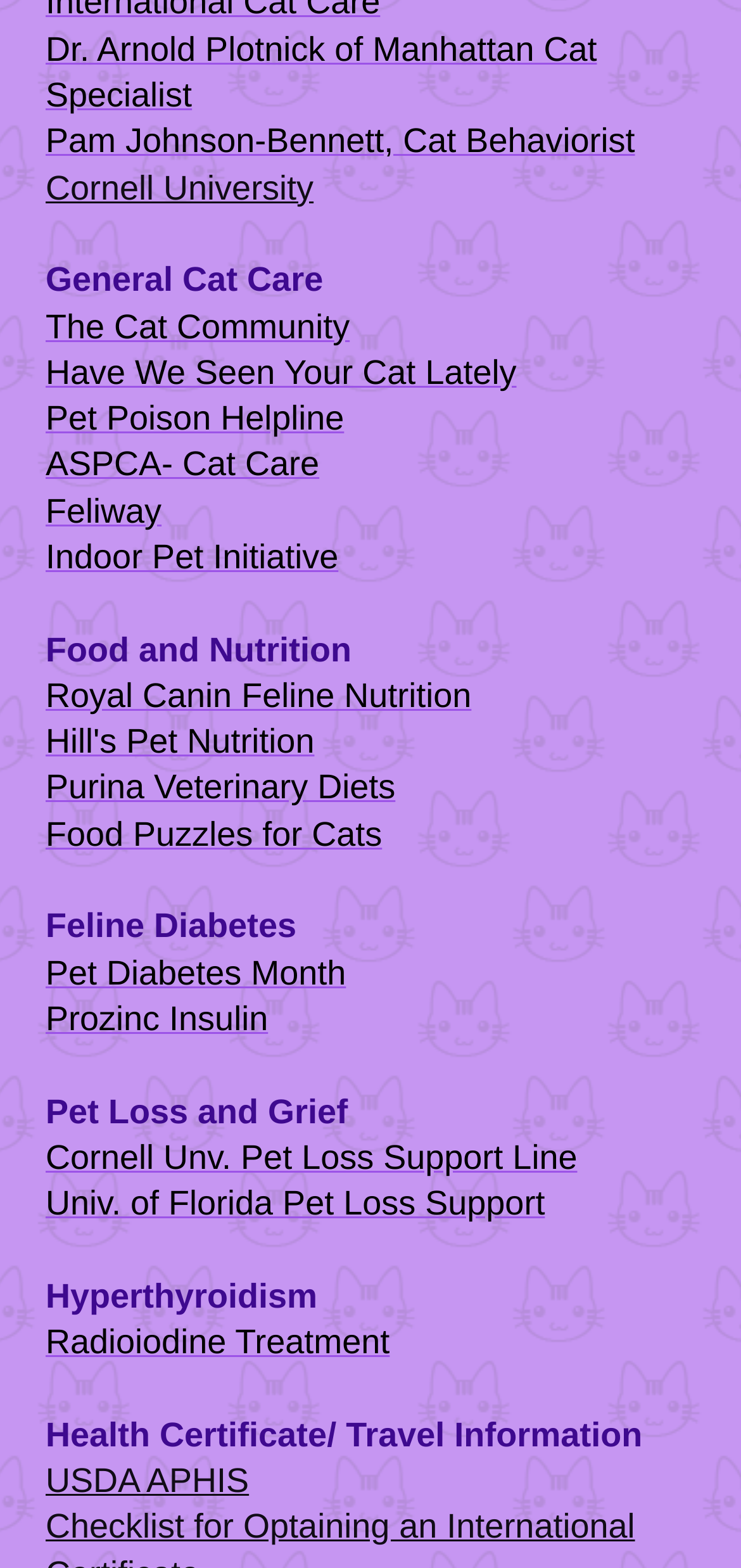Please give a succinct answer to the question in one word or phrase:
What is the topic of the last link?

USDA APHIS